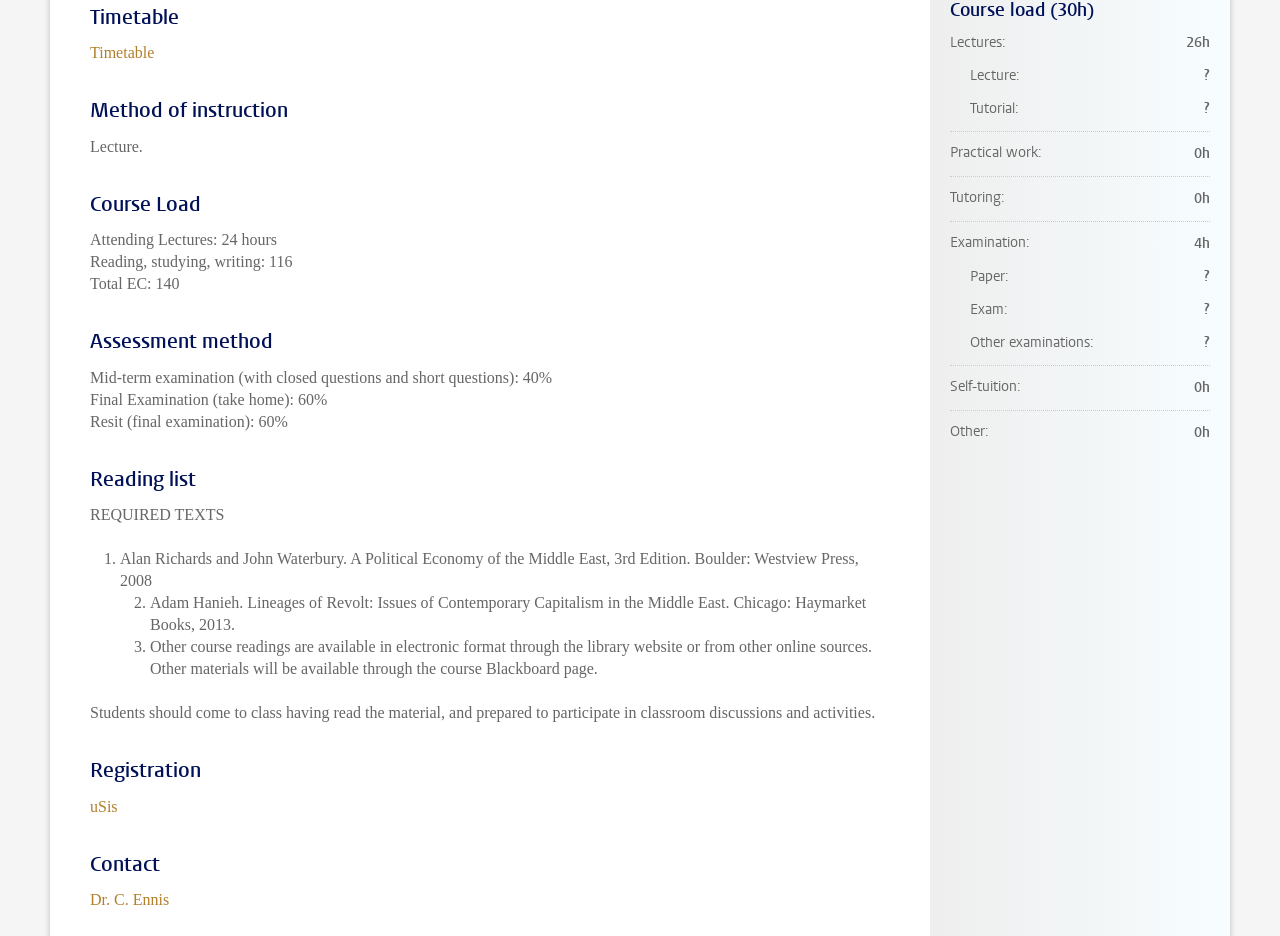Calculate the bounding box coordinates for the UI element based on the following description: "Timetable". Ensure the coordinates are four float numbers between 0 and 1, i.e., [left, top, right, bottom].

[0.07, 0.047, 0.121, 0.065]